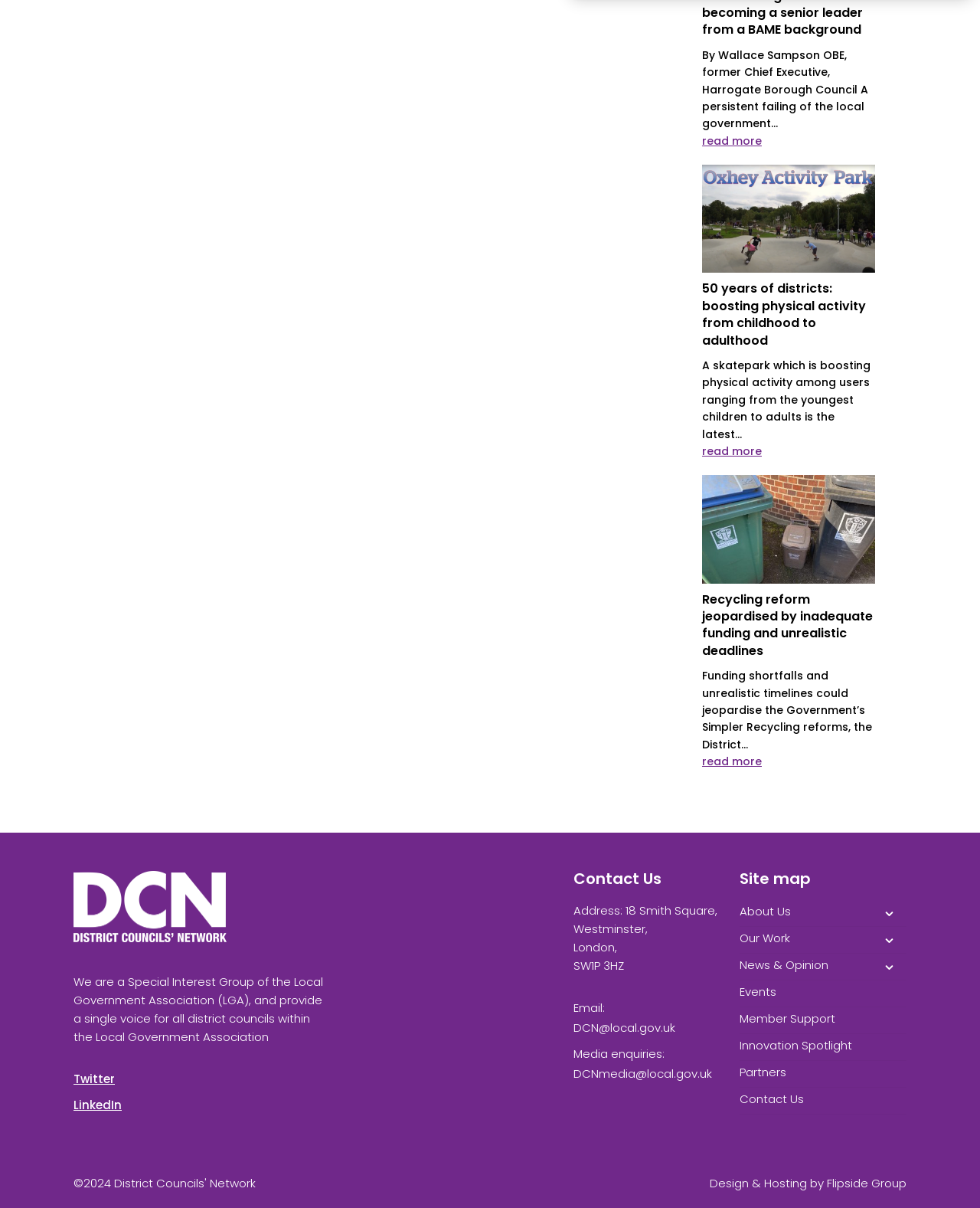Could you please study the image and provide a detailed answer to the question:
Who is the author of the first article?

The first article has a static text element that mentions 'By Wallace Sampson OBE, former Chief Executive, Harrogate Borough Council'. This indicates that Wallace Sampson OBE is the author of the first article.